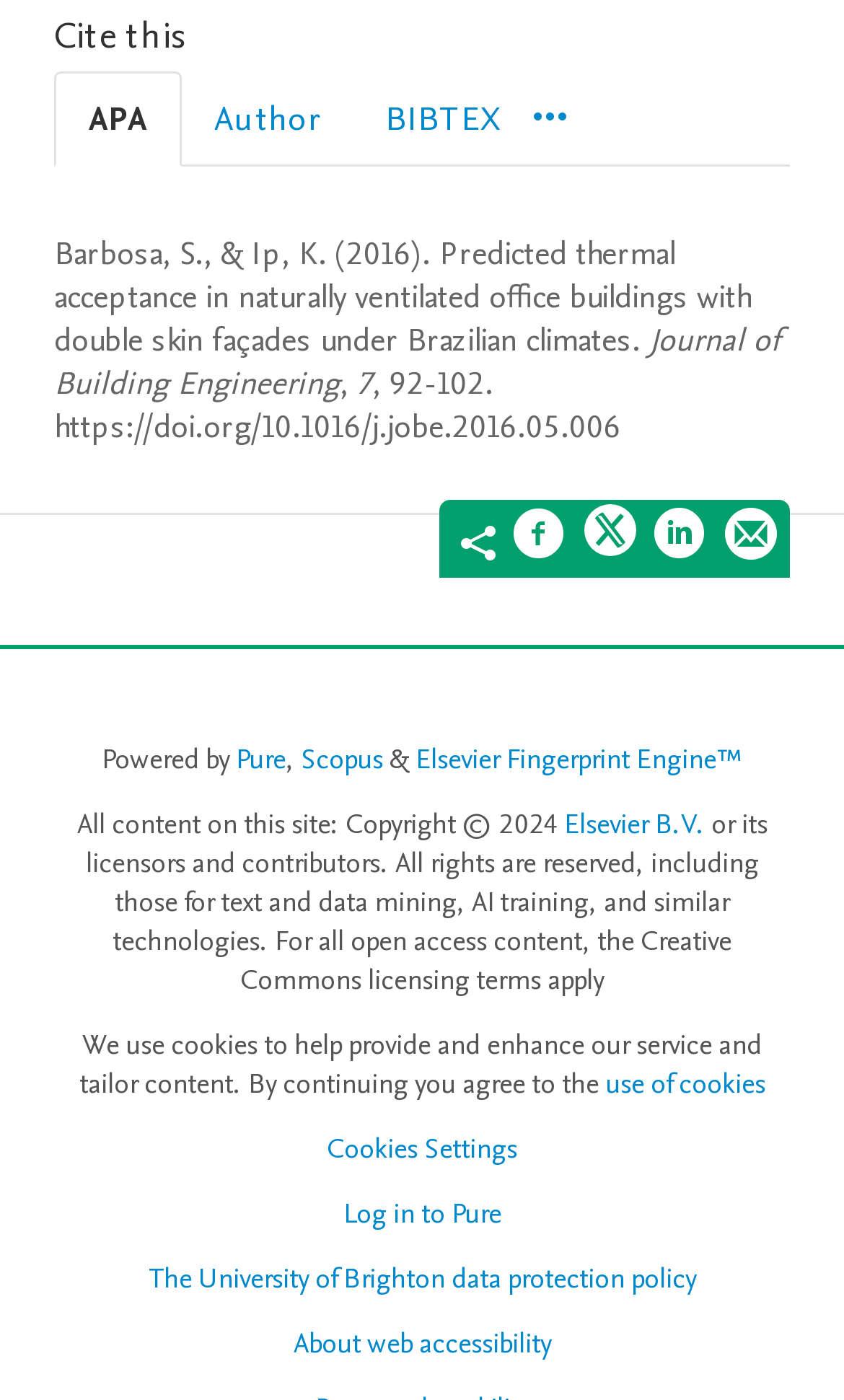Identify the bounding box for the described UI element. Provide the coordinates in (top-left x, top-left y, bottom-right x, bottom-right y) format with values ranging from 0 to 1: GET SPECIAL OFFER

None